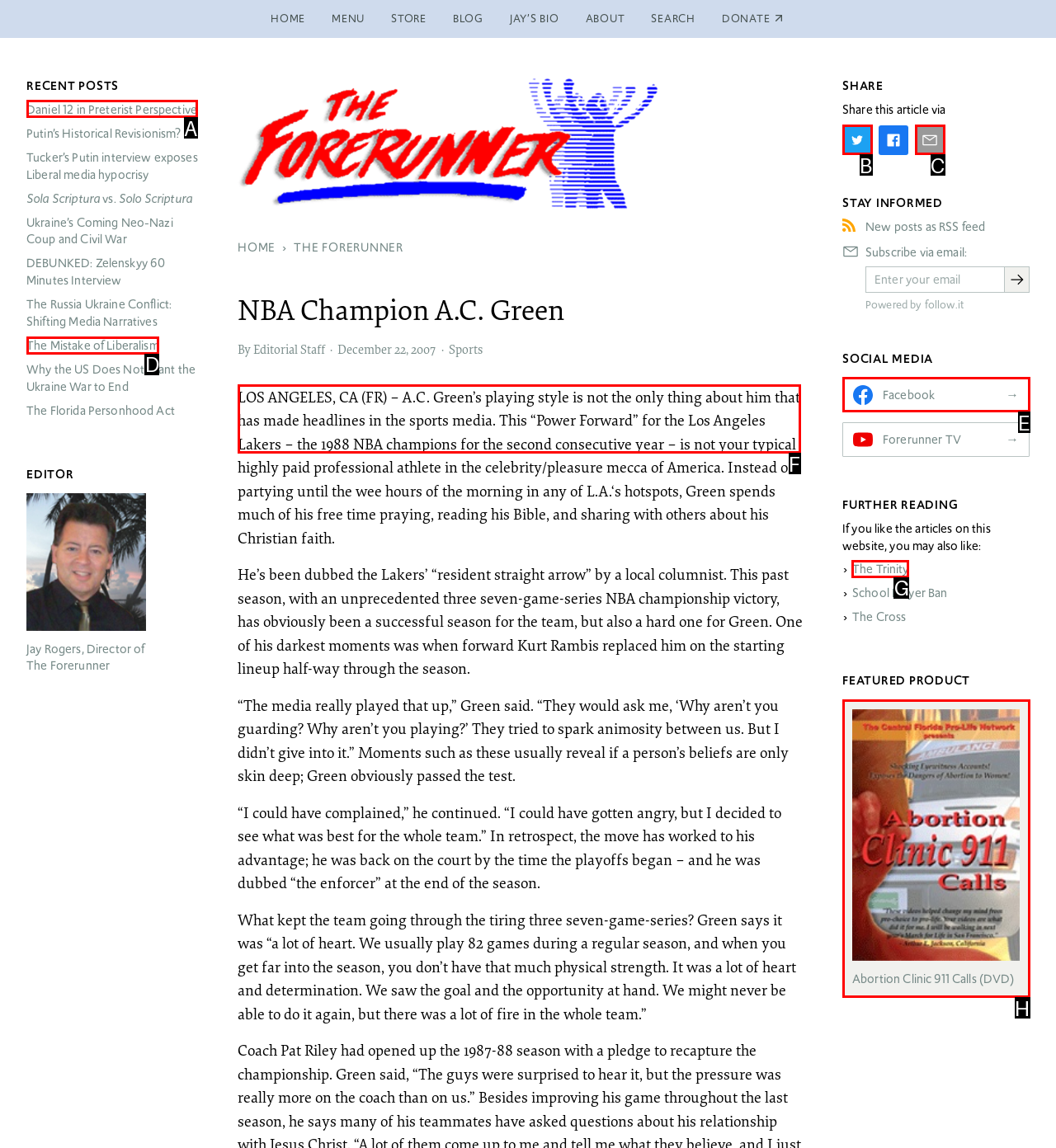Select the letter of the option that should be clicked to achieve the specified task: Read the article about NBA Champion A.C. Green. Respond with just the letter.

F